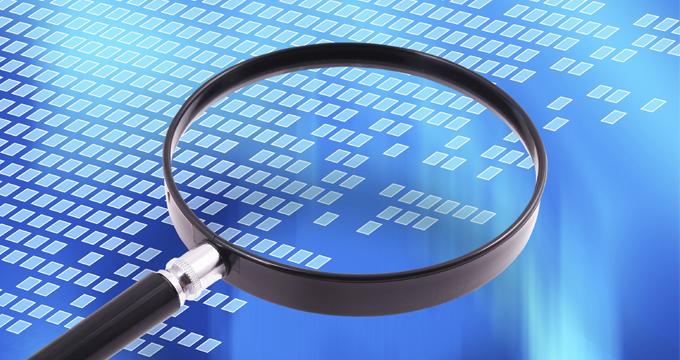What concept does the imagery align with?
Refer to the screenshot and answer in one word or phrase.

eDiscovery